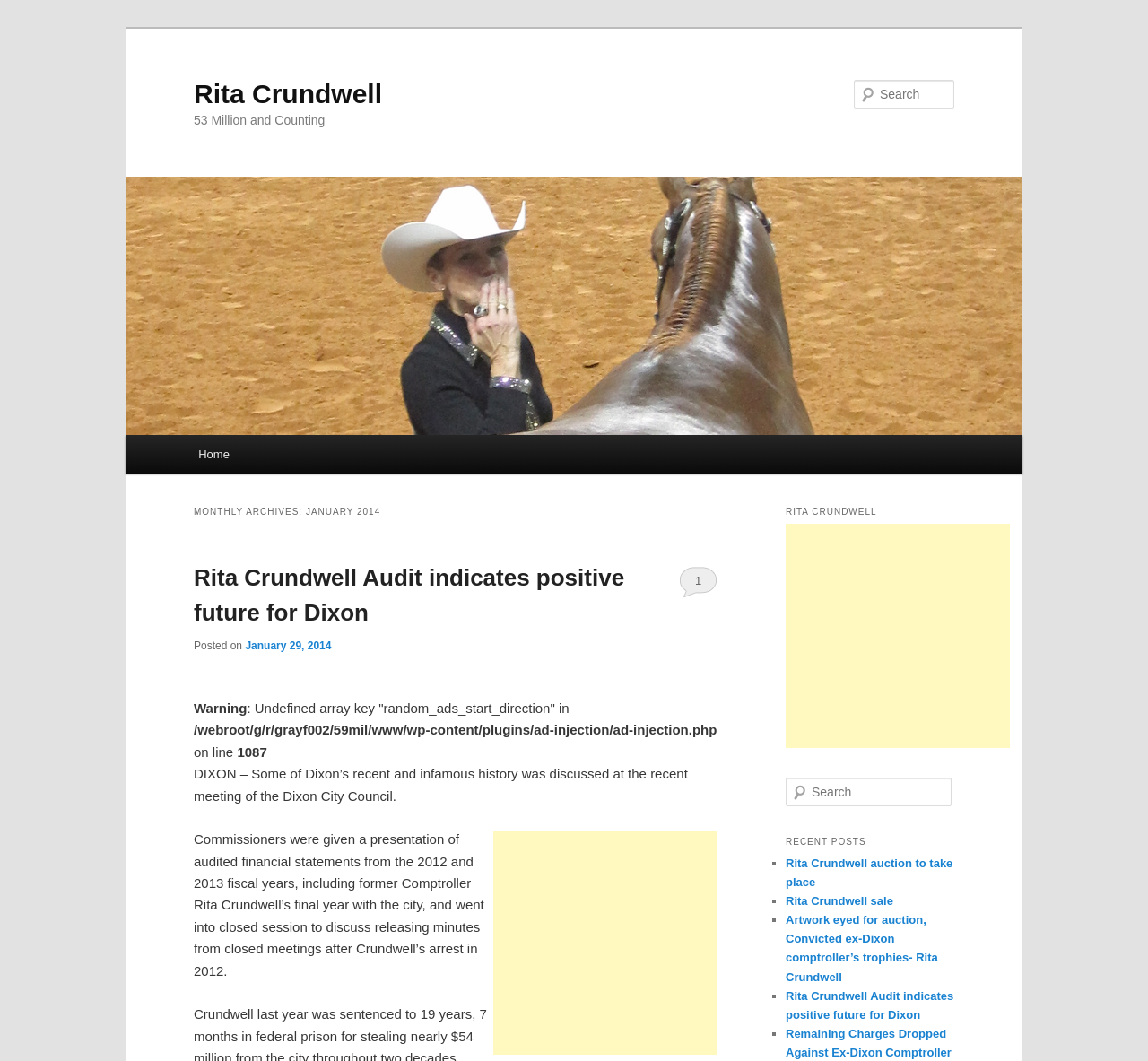What is the name of the person mentioned in the heading?
Please provide a comprehensive and detailed answer to the question.

I found the heading element with the text 'Rita Crundwell' at coordinates [0.169, 0.027, 0.62, 0.104]. This is the name of the person mentioned in the heading.